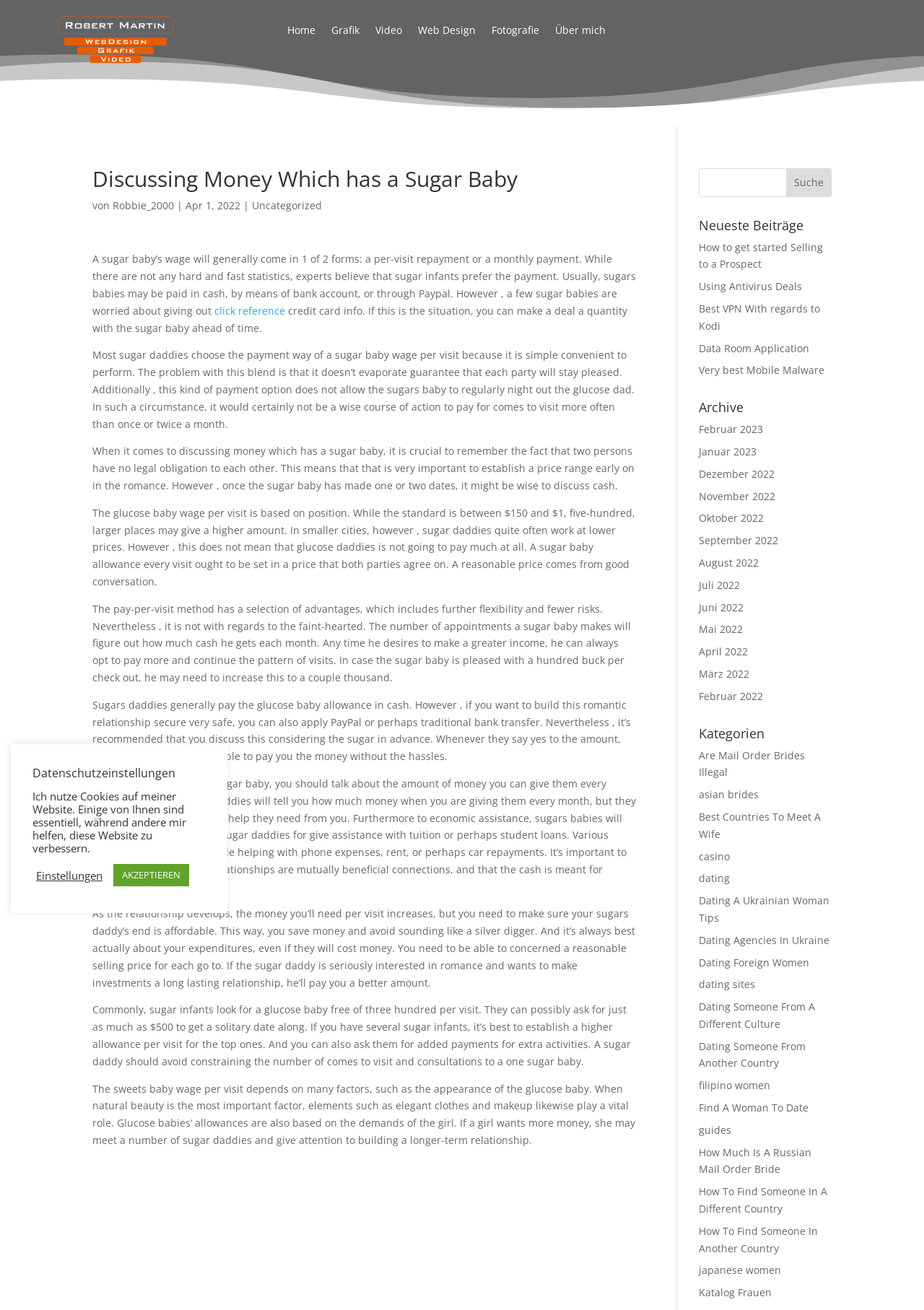Analyze the image and provide a detailed answer to the question: How many categories are listed?

The webpage lists categories under the heading 'Kategorien'. There is only one category listed, which contains multiple links to subcategories.